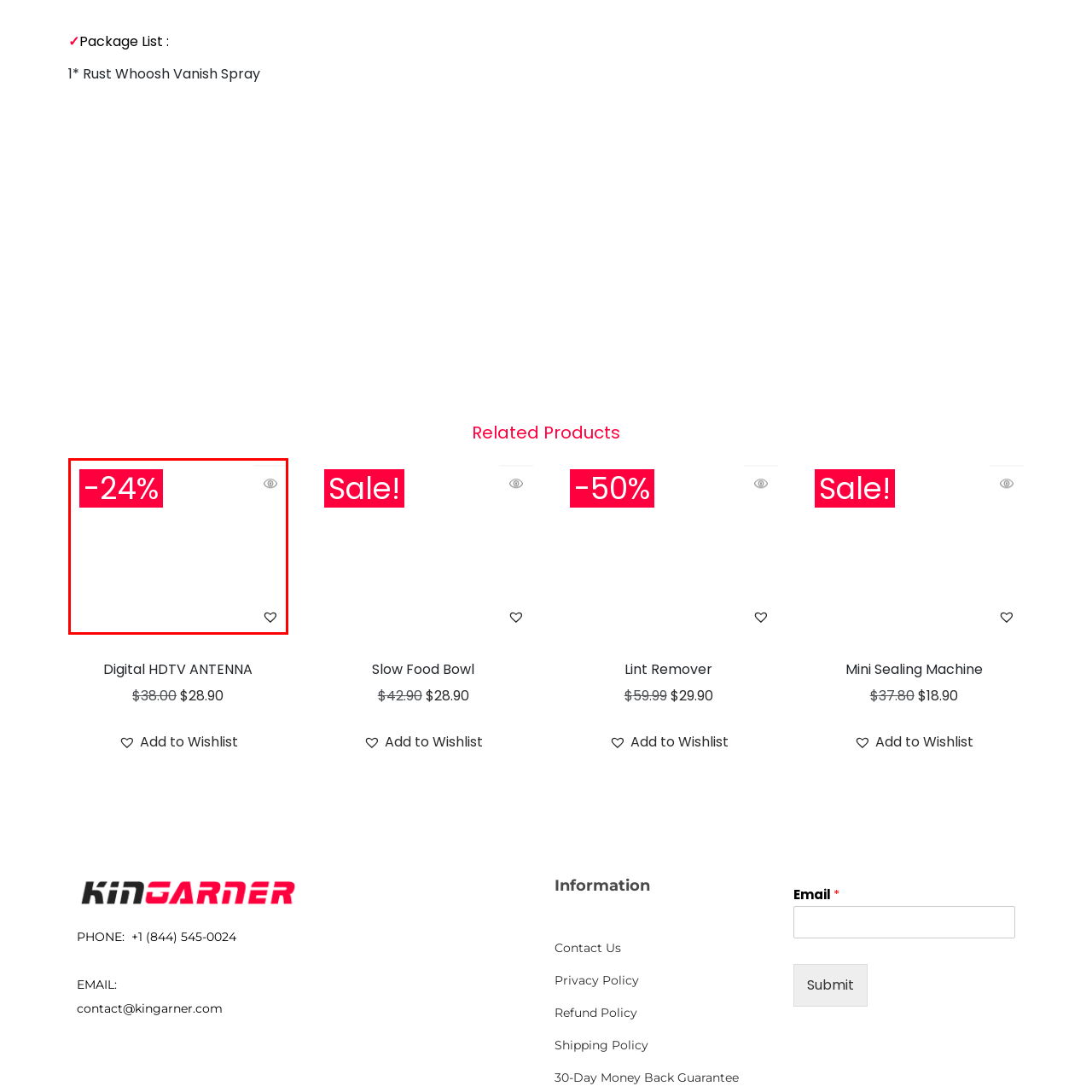Pay close attention to the image within the red perimeter and provide a detailed answer to the question that follows, using the image as your primary source: 
What is the color of the background?

The vibrant red background enhances the visibility of the discount label, effectively drawing the viewer's attention to the promotional offer.